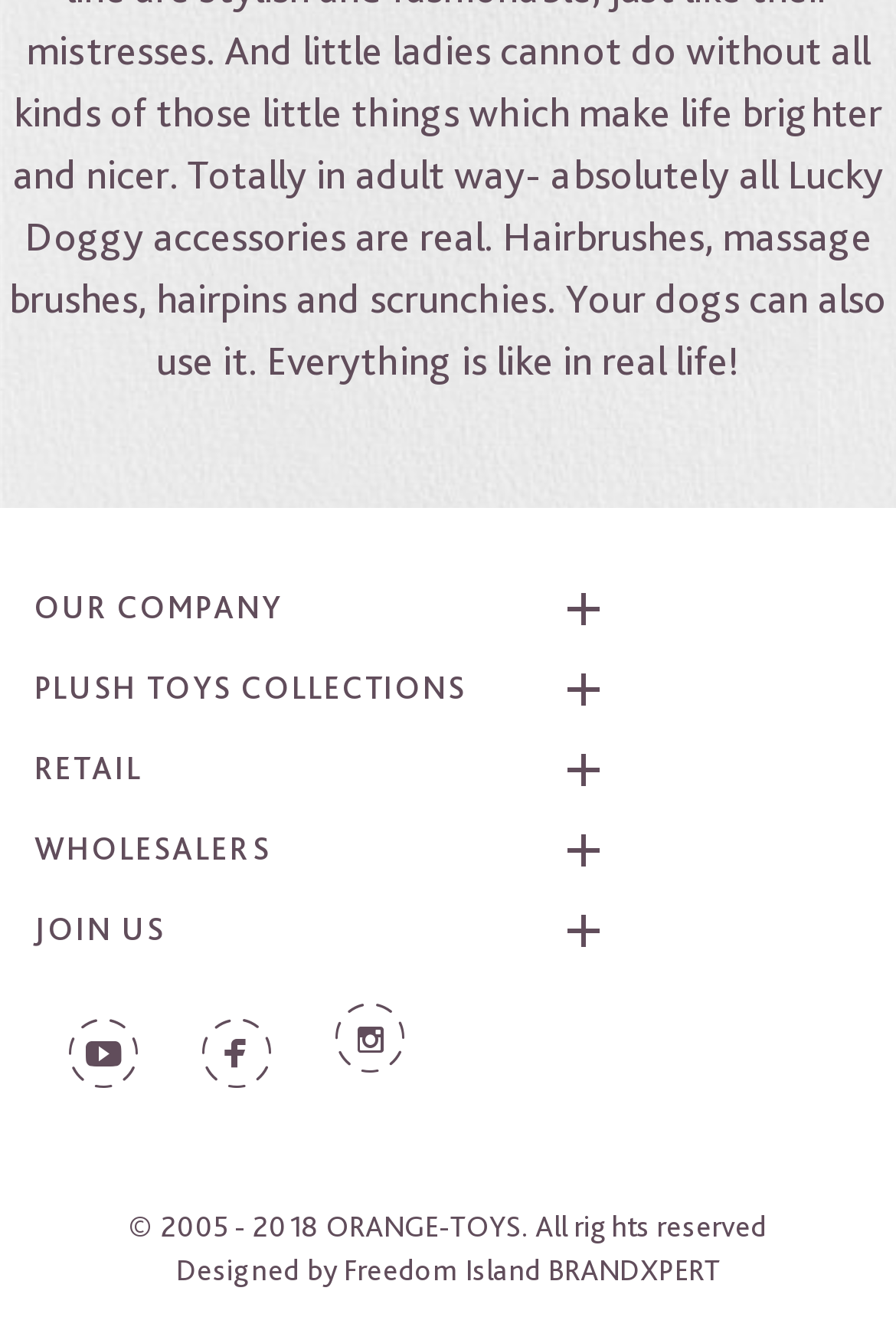How many social media links are there?
Use the information from the screenshot to give a comprehensive response to the question.

The social media links can be found at the top of the webpage, and they are represented by the letters 's', 'a', and 'l'. There are 3 links in total.